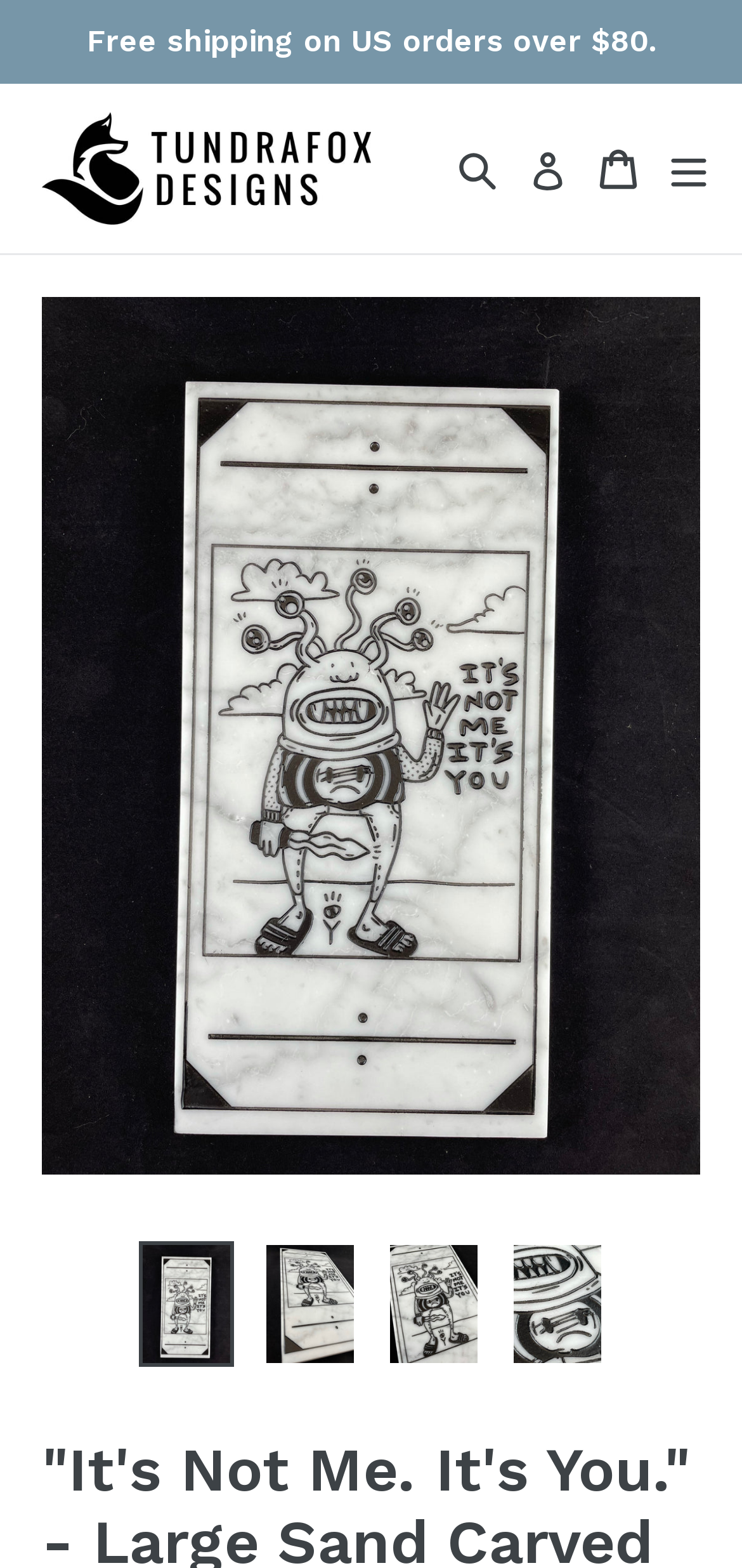Find the bounding box coordinates for the area that must be clicked to perform this action: "Expand or collapse the menu".

[0.887, 0.067, 0.969, 0.148]